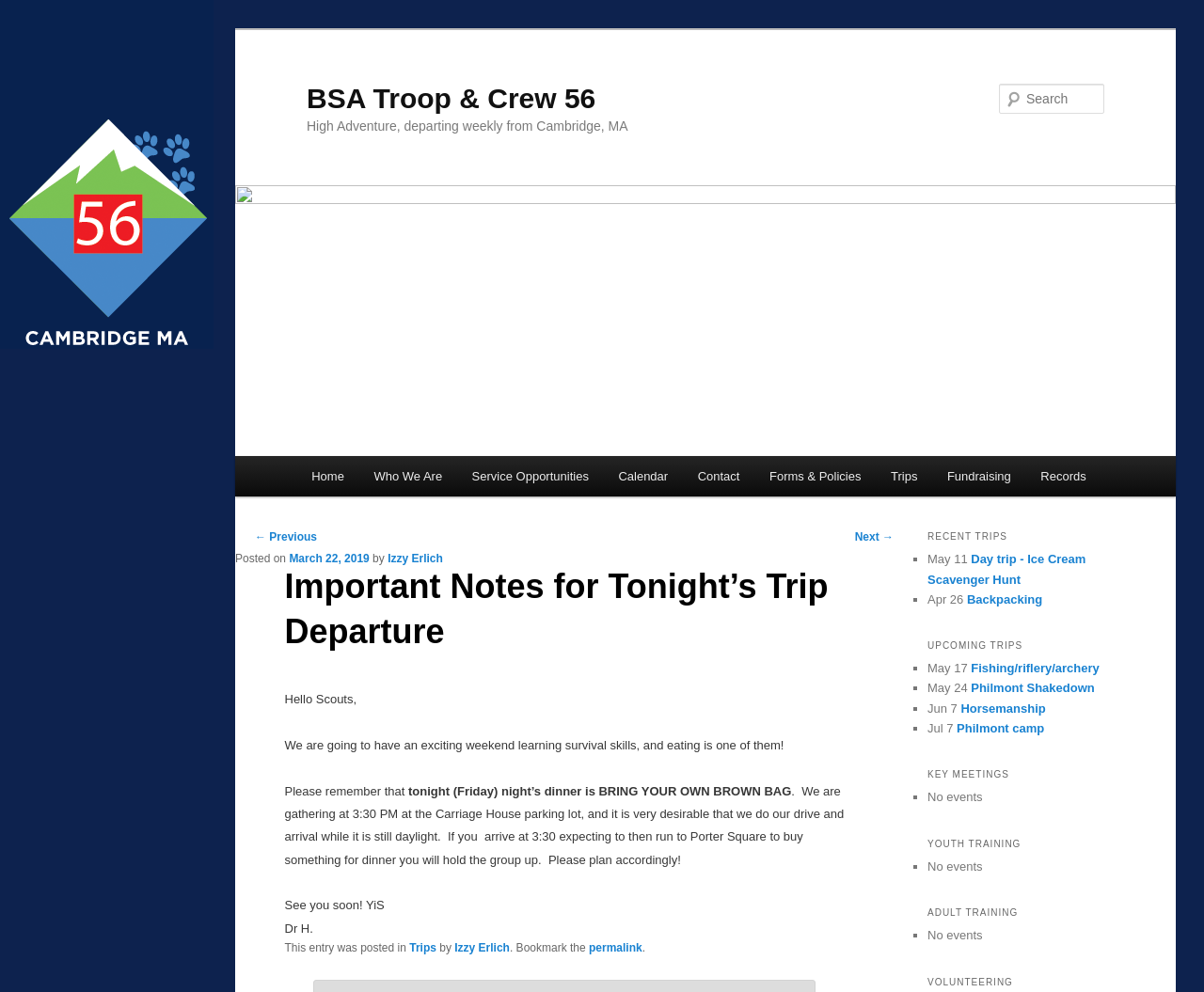Could you highlight the region that needs to be clicked to execute the instruction: "Go to Home page"?

[0.246, 0.46, 0.298, 0.501]